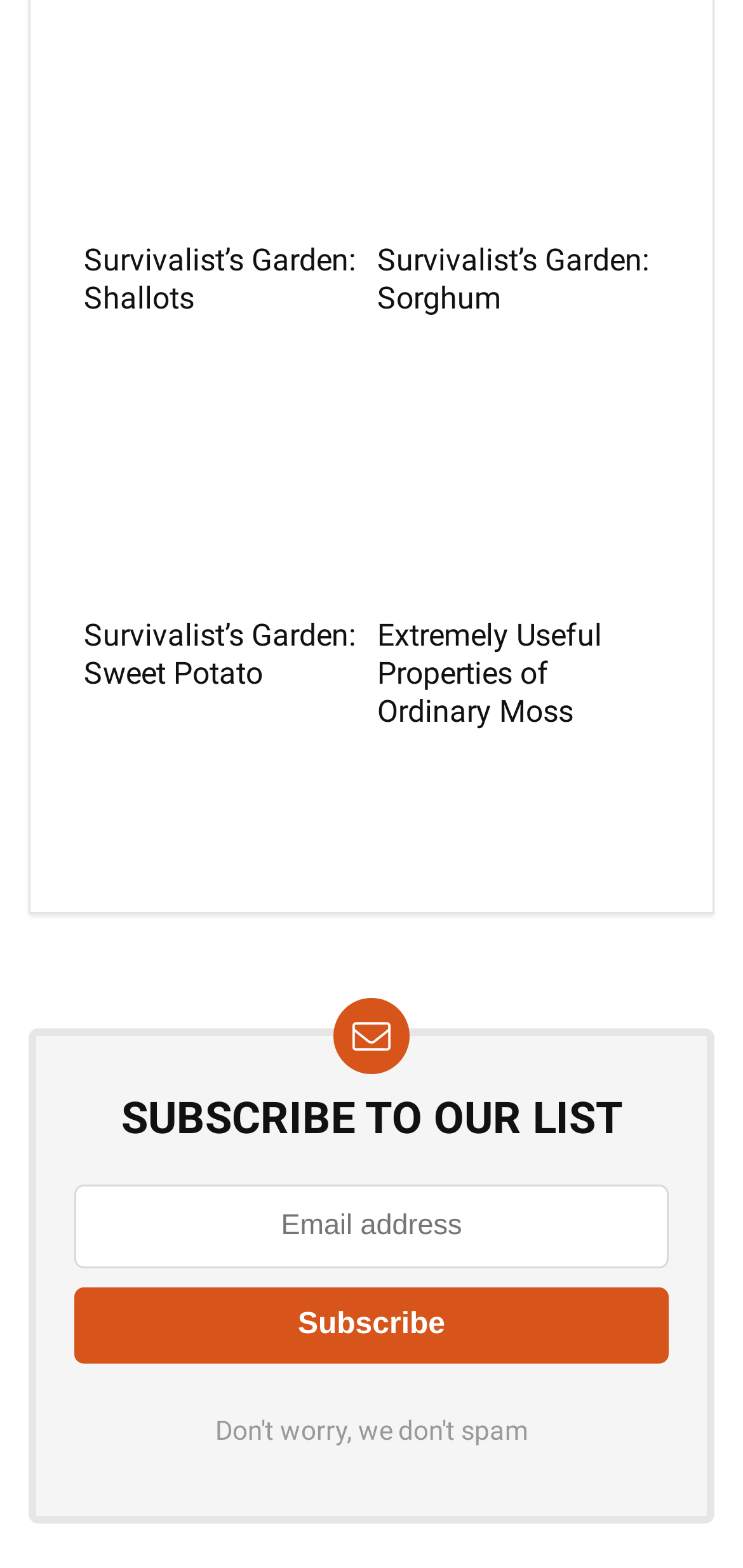Please identify the bounding box coordinates of the element's region that should be clicked to execute the following instruction: "Enter email address to subscribe". The bounding box coordinates must be four float numbers between 0 and 1, i.e., [left, top, right, bottom].

[0.1, 0.755, 0.9, 0.809]